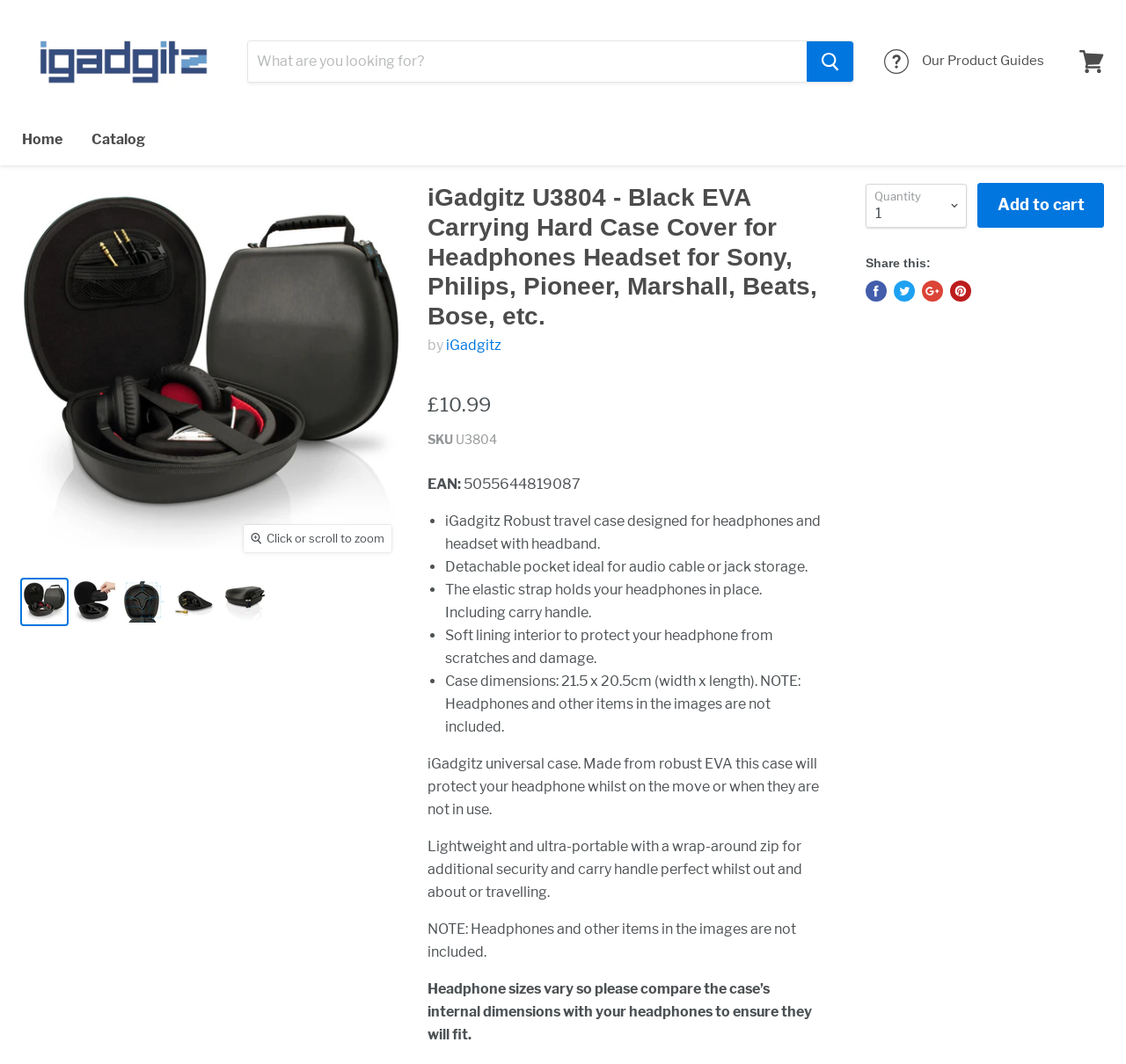Using a single word or phrase, answer the following question: 
What is the price of the product?

£10.99